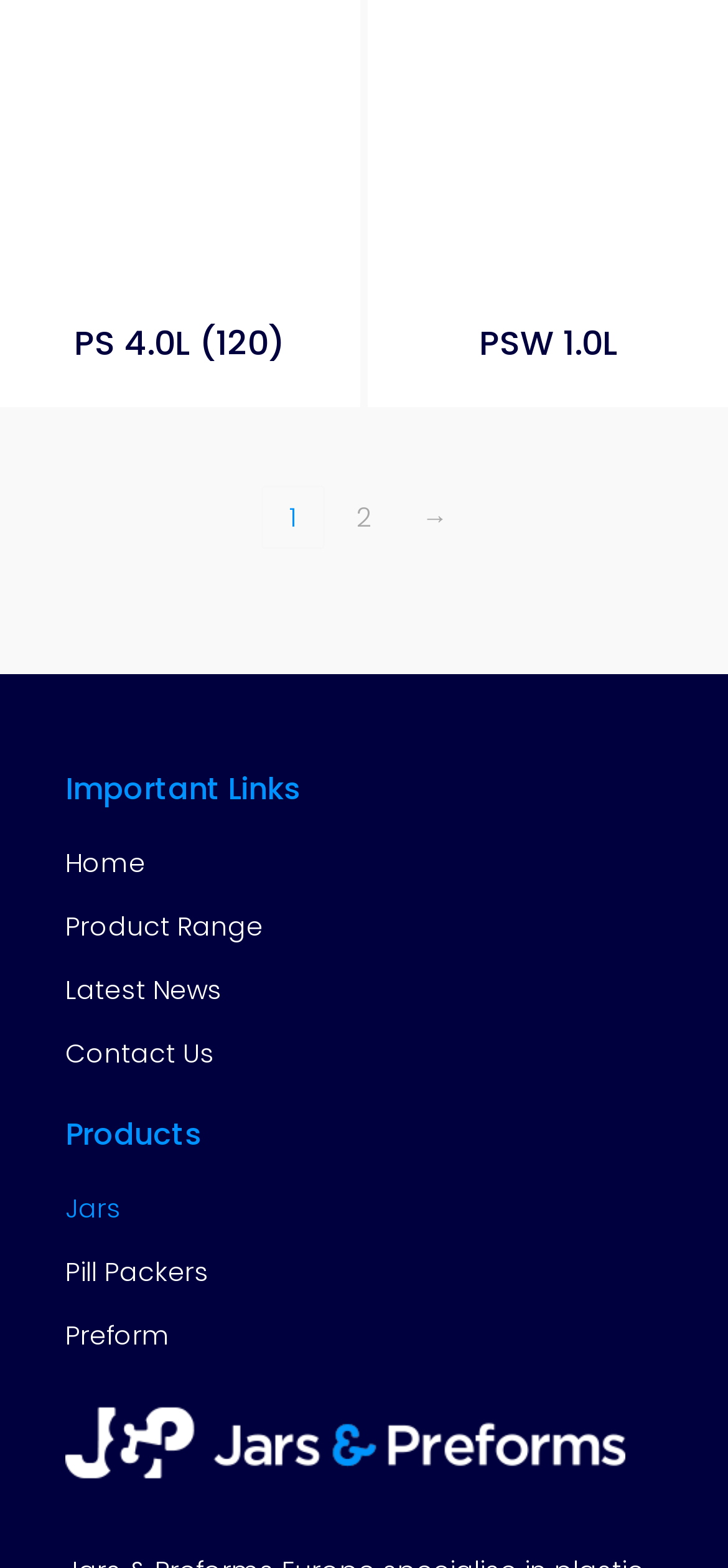What is the name of the product with the link 'PS 4.0L (120)'?
Provide a detailed answer to the question, using the image to inform your response.

I looked at the link element with the text 'PS 4.0L (120)', which is a product name. Therefore, the name of the product with the link 'PS 4.0L (120)' is 'PS 4.0L (120)'.